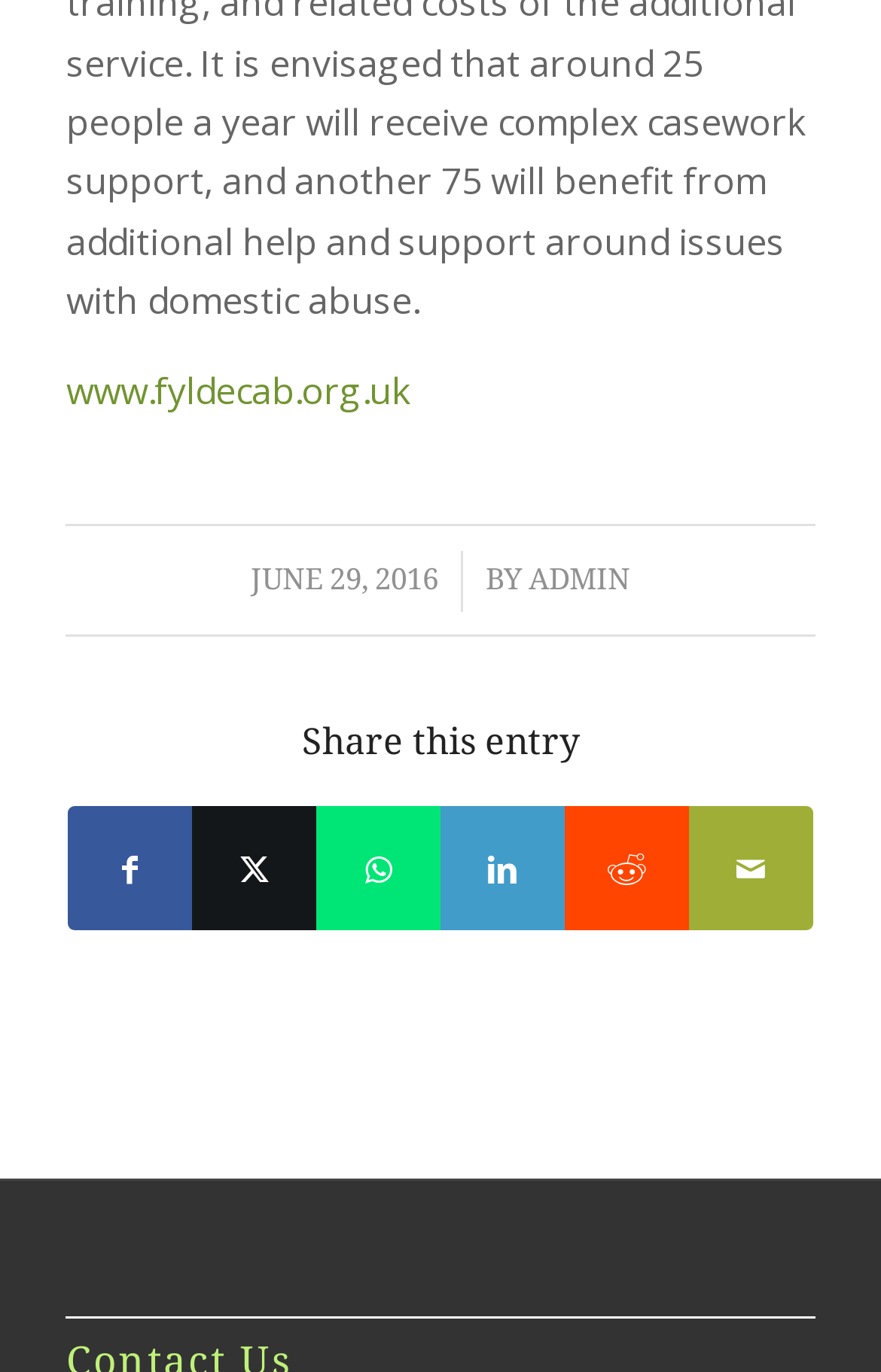Provide a short answer to the following question with just one word or phrase: Who is the author of the article?

ADMIN